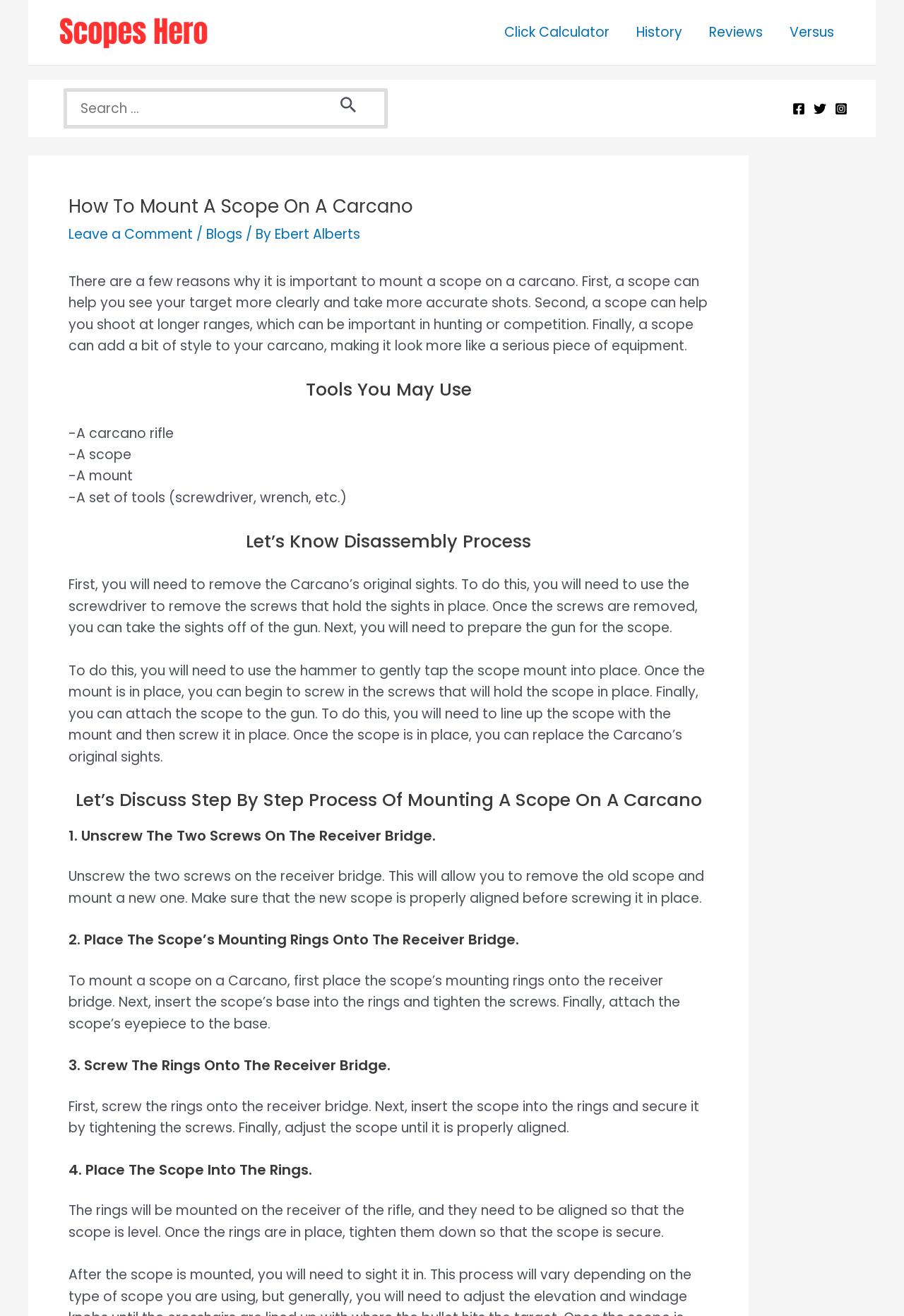Extract the heading text from the webpage.

How To Mount A Scope On A Carcano